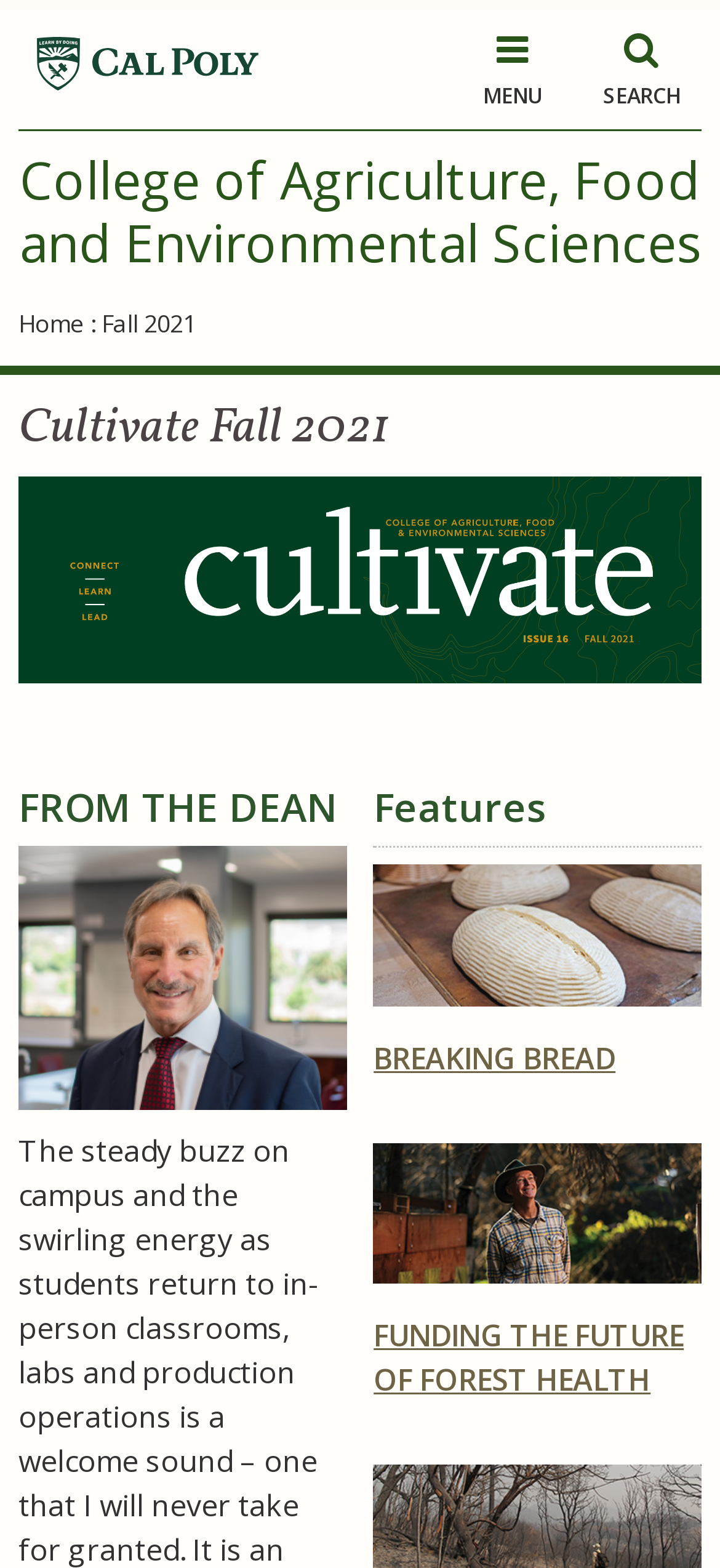Produce an extensive caption that describes everything on the webpage.

The webpage is about the Cultivate Fall 2021 issue from the College of Agriculture, Food and Environmental Sciences at Cal Poly, San Luis Obispo. At the top left, there is a Cal Poly logo, which is an image with a link to Cal Poly. Next to it, there are two links, "MENU" and "SEARCH", both with popup menus.

Below the logo, there is a heading that reads "College of Agriculture, Food and Environmental Sciences", which is also a link. To the right of this heading, there is a link to "Home". Below the "Home" link, there is a static text "Fall 2021".

The main content of the page is divided into sections. The first section has a heading "Cultivate Fall 2021" and features a large image of the Cultivate Magazine cover title. Below this image, there is a heading "FROM THE DEAN" and an image of Dean Andrew J. Thulin.

The next section has a heading "Features" and is separated from the previous section by a horizontal separator. This section contains two links, "BREAKING BREAD" and "FUNDING THE FUTURE OF FOREST HEALTH", each with an accompanying image. There are also two static text elements with a single whitespace character between the links.

Overall, the webpage has a simple and organized layout, with clear headings and concise text. There are several images and links throughout the page, providing visual interest and opportunities for further exploration.